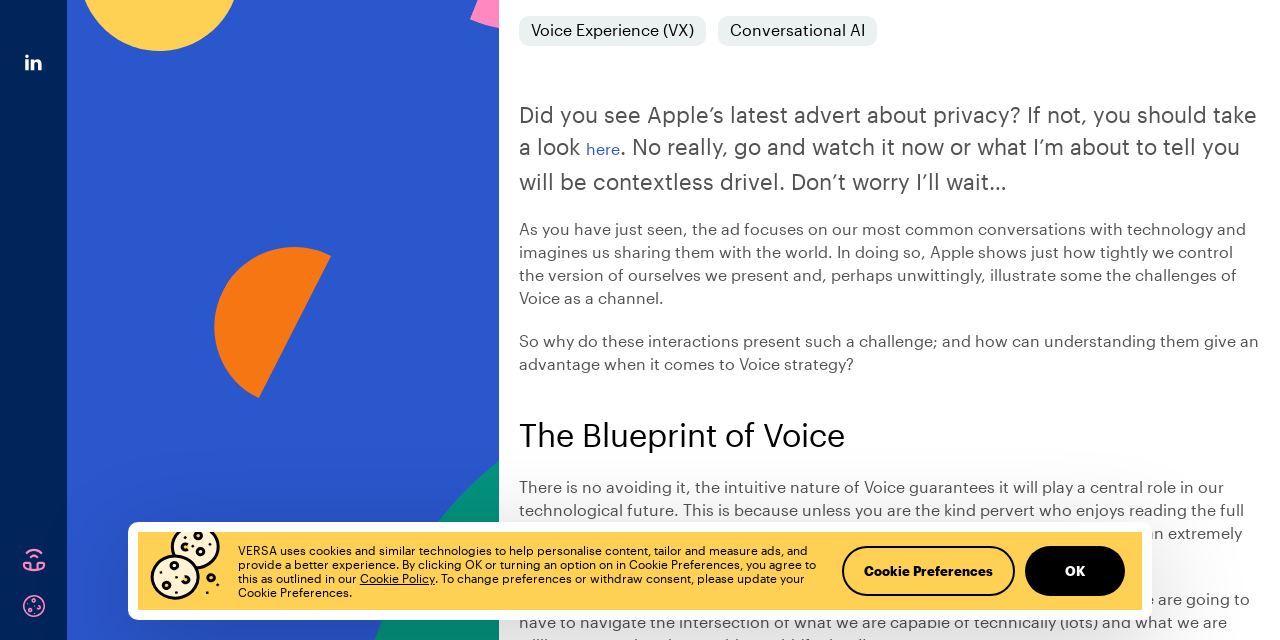Predict the bounding box coordinates of the UI element that matches this description: "Voice Experience (VX)". The coordinates should be in the format [left, top, right, bottom] with each value between 0 and 1.

[0.405, 0.025, 0.552, 0.072]